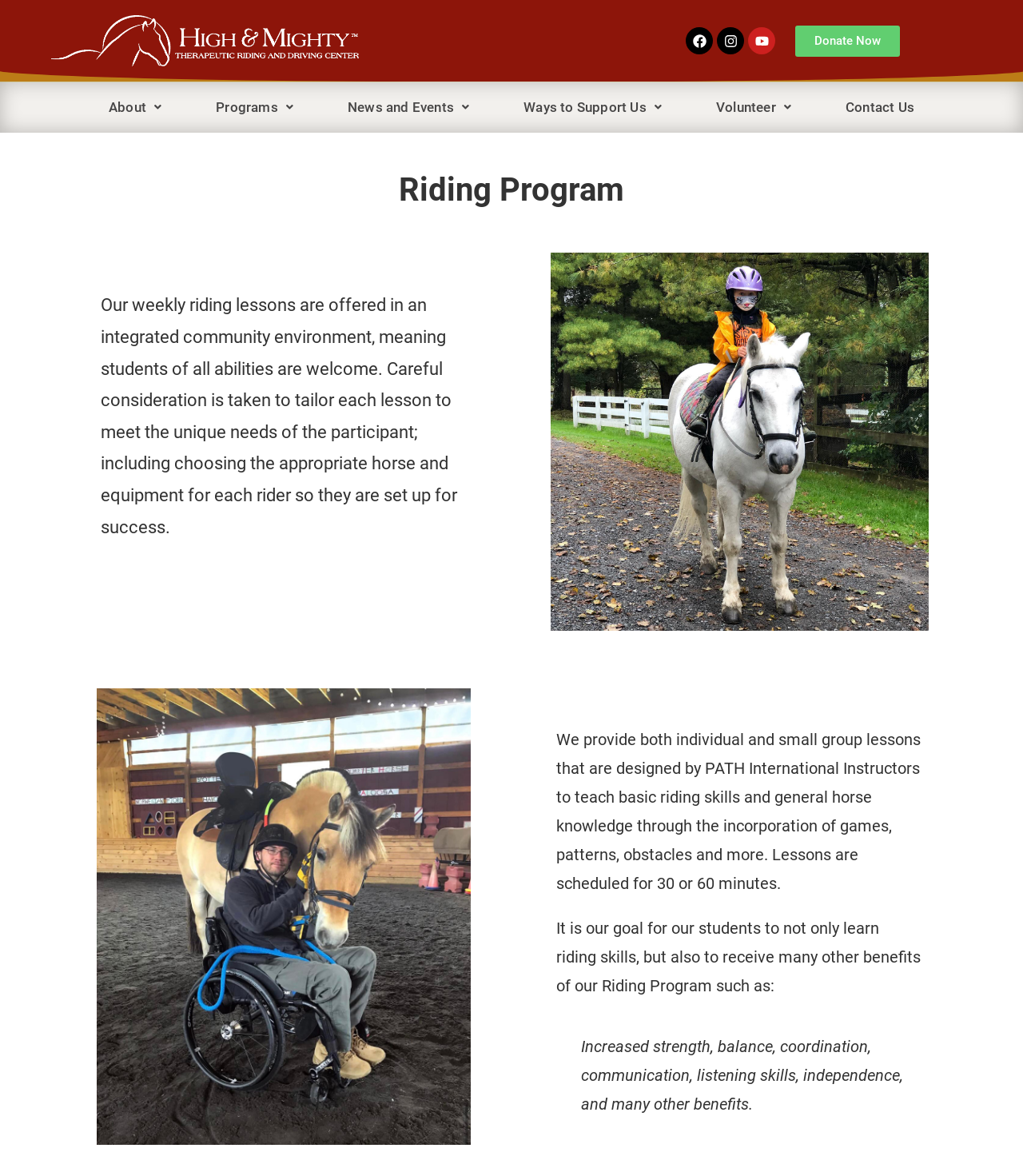Please identify the bounding box coordinates of the element I need to click to follow this instruction: "View About page".

[0.081, 0.076, 0.183, 0.106]